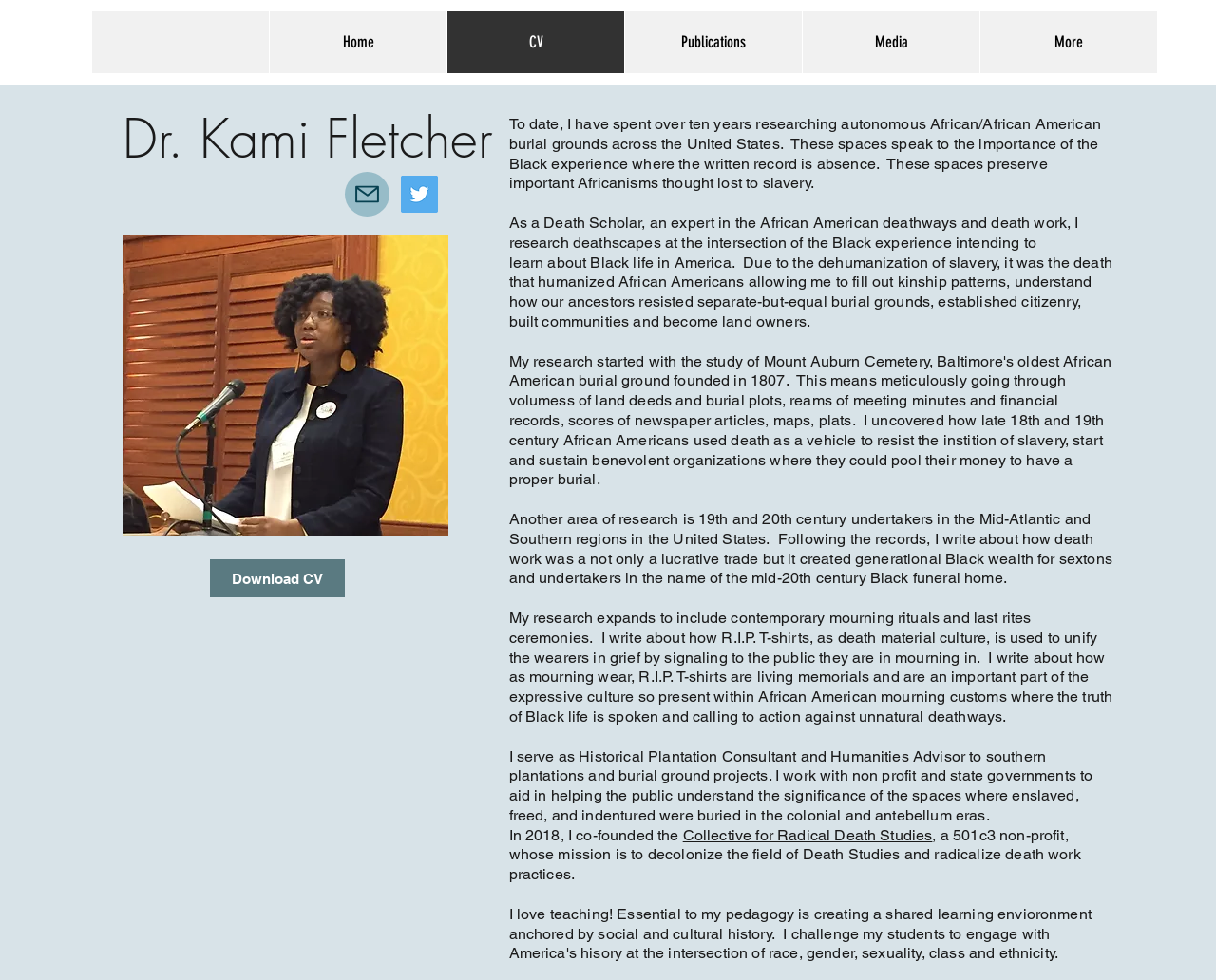Using the webpage screenshot, locate the HTML element that fits the following description and provide its bounding box: "sales@golfgeardirect.co.uk".

None